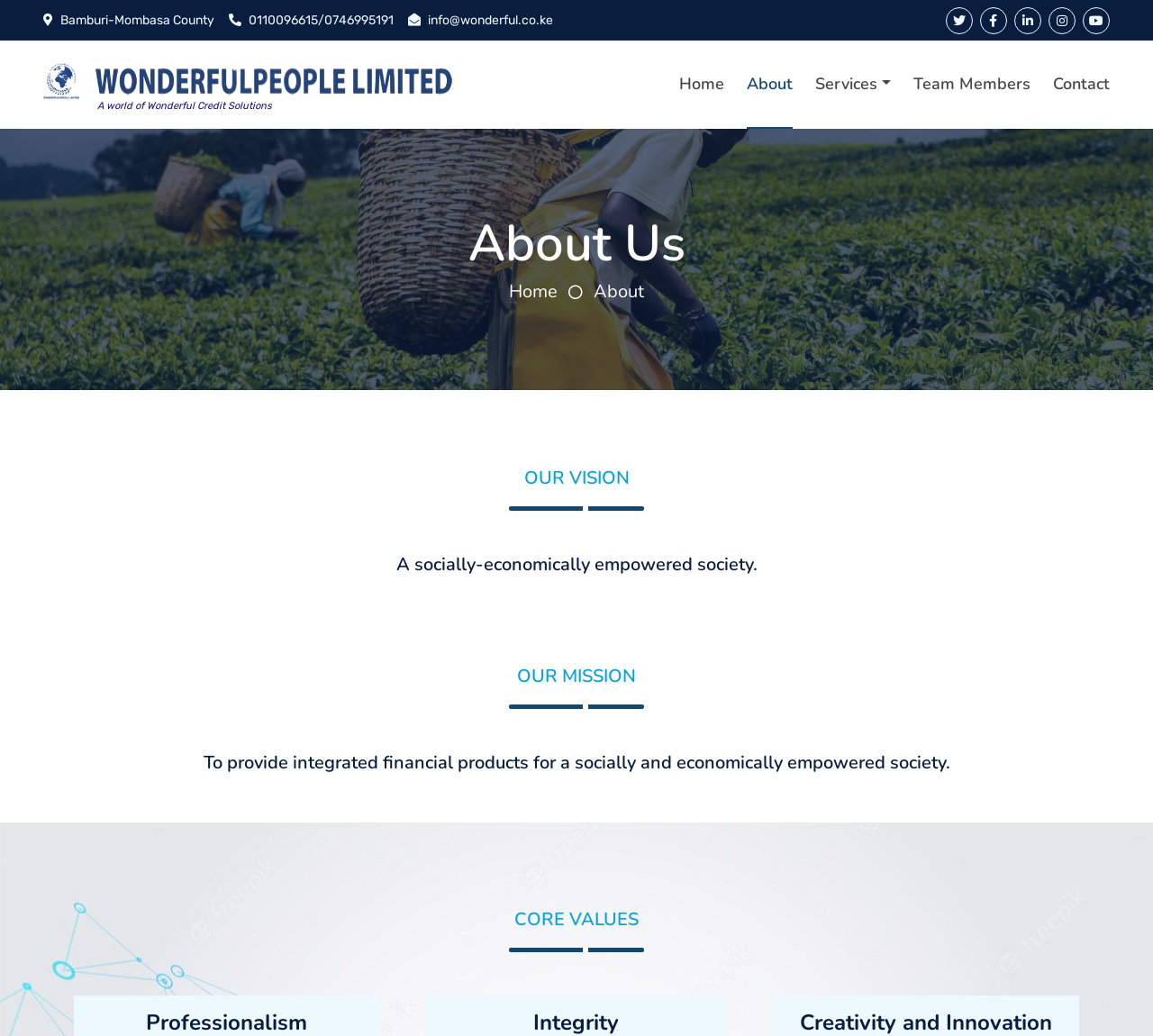Pinpoint the bounding box coordinates of the clickable area needed to execute the instruction: "Click the Services link". The coordinates should be specified as four float numbers between 0 and 1, i.e., [left, top, right, bottom].

[0.707, 0.039, 0.773, 0.123]